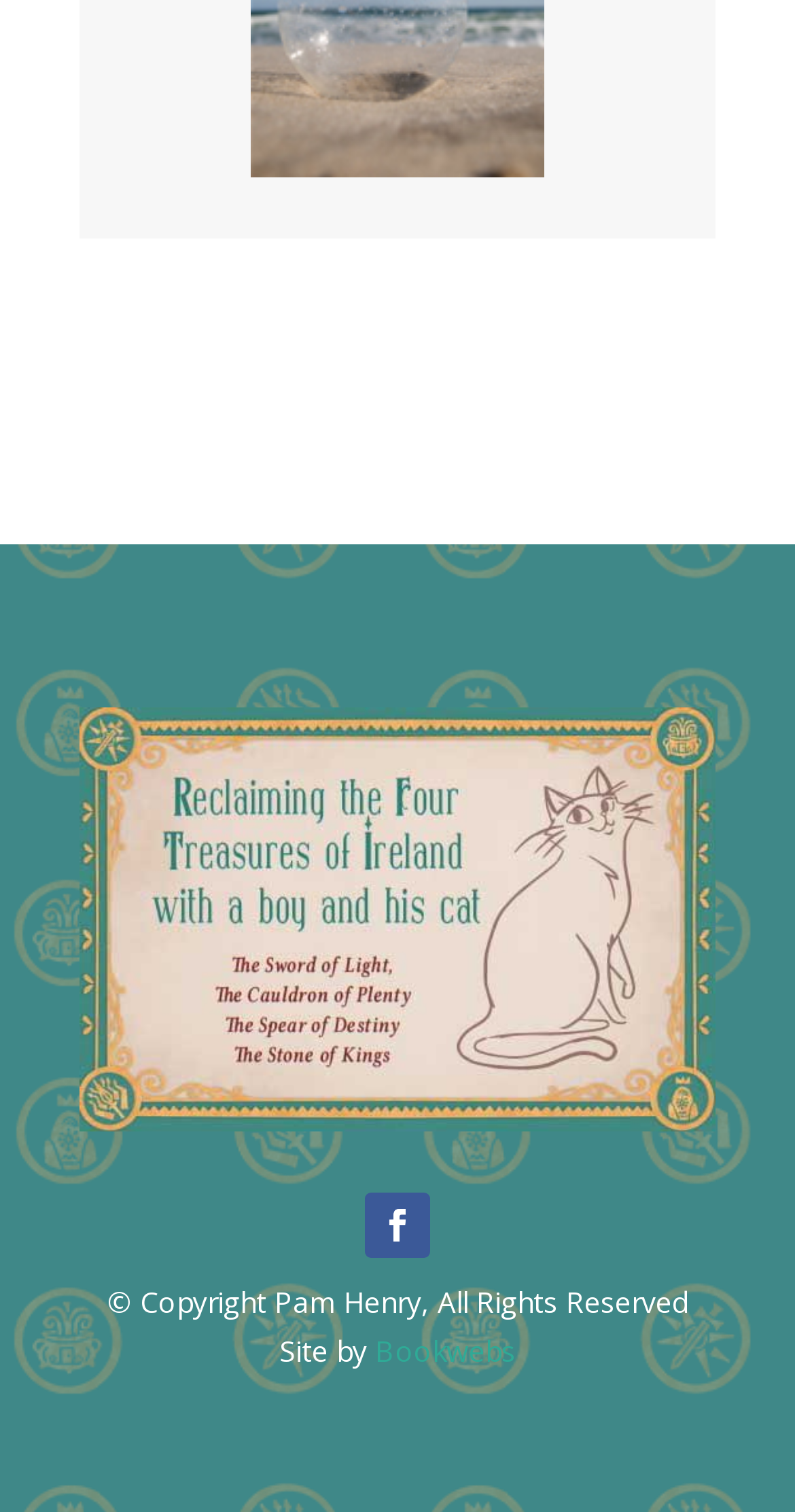Identify the bounding box for the UI element specified in this description: "Bookwebs". The coordinates must be four float numbers between 0 and 1, formatted as [left, top, right, bottom].

[0.472, 0.88, 0.649, 0.905]